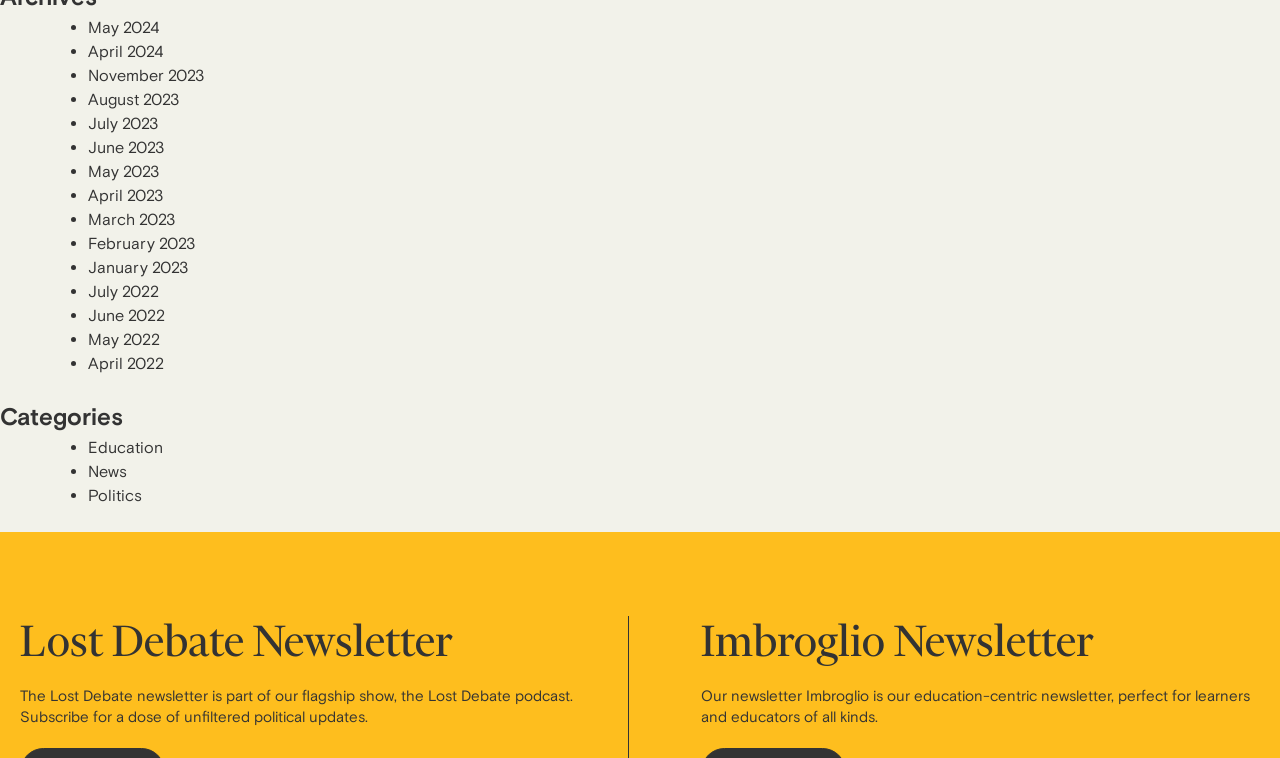Please determine the bounding box coordinates for the element with the description: "Zan Ludlum".

None